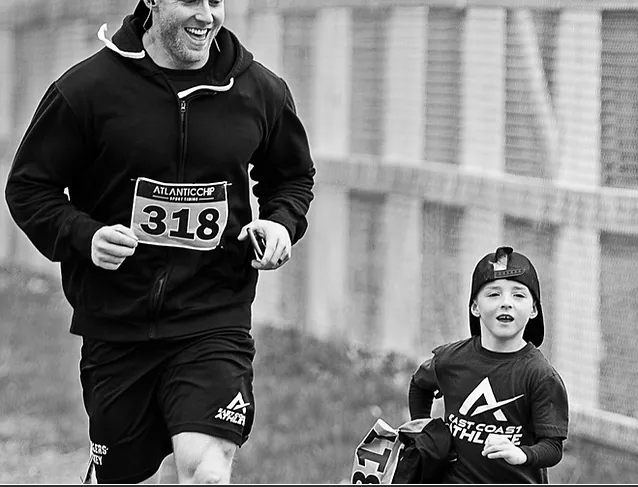Offer a detailed narrative of the image.

In this dynamic black-and-white image, a joyful father and son are captured mid-run, embodying the spirit of community and athleticism. The father, wearing a black hoodie, sports the number "318" on his chest, indicating participation in a race or event, while he encourages his son alongside him. The young boy, dressed in a matching black shirt emblazoned with "East Coast Athlete," is delighted as he holds onto a small bag, showcasing the strong bond and shared passion for sports between them. The background features a faint chain-link fence, suggesting an athletic setting where community events thrive, highlighting the significance of family, effort, and local pride in sports culture.